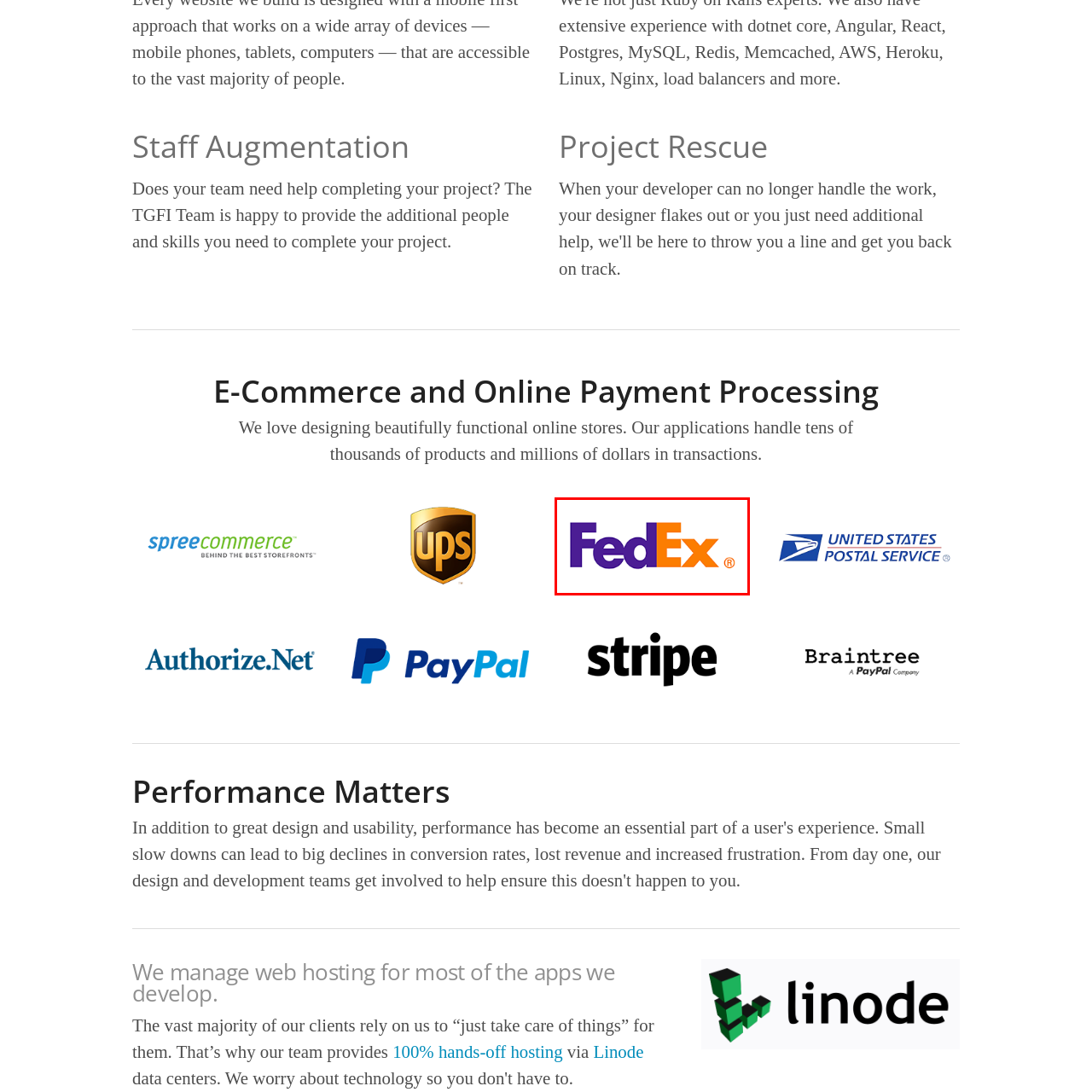Create a detailed narrative describing the image bounded by the red box.

The image features the FedEx logo, a prominent symbol in the logistics and delivery service industry. The logo showcases the word "FedEx" in bold, stylized typography with a distinctive color scheme: the "Fed" is in purple while "Ex" is highlighted in an eye-catching orange. This clever design not only enhances brand visibility but also conveys a sense of speed and efficiency, aligning with FedEx’s reputation for reliable and timely delivery services. The design elements are modern and professional, reflecting the company’s commitment to excellence in the e-commerce and online payment processing sector.